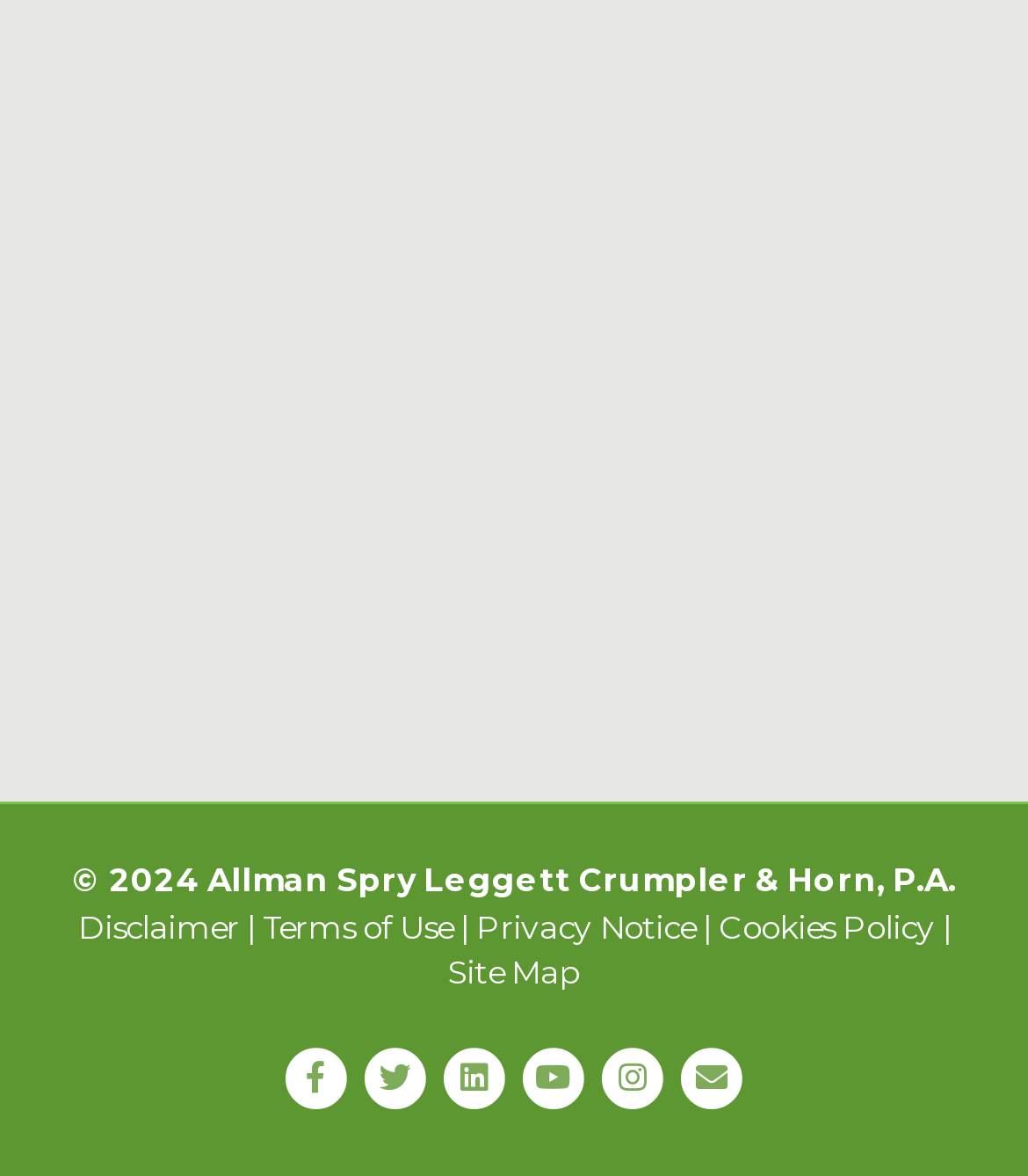Identify the bounding box coordinates for the region of the element that should be clicked to carry out the instruction: "View Site Map". The bounding box coordinates should be four float numbers between 0 and 1, i.e., [left, top, right, bottom].

[0.436, 0.809, 0.564, 0.843]